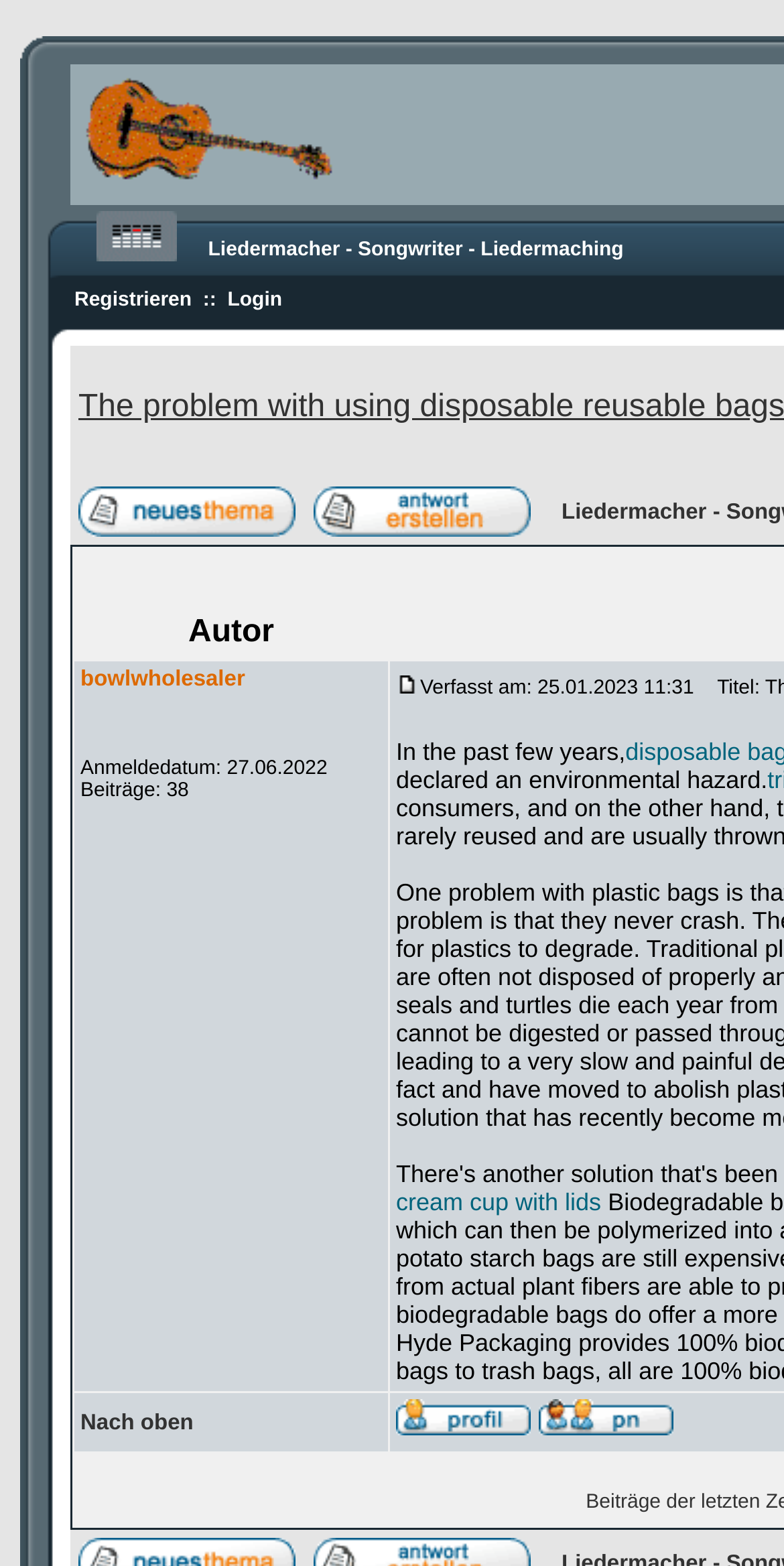Determine the bounding box coordinates of the clickable region to carry out the instruction: "Go to top of page".

[0.103, 0.901, 0.247, 0.916]